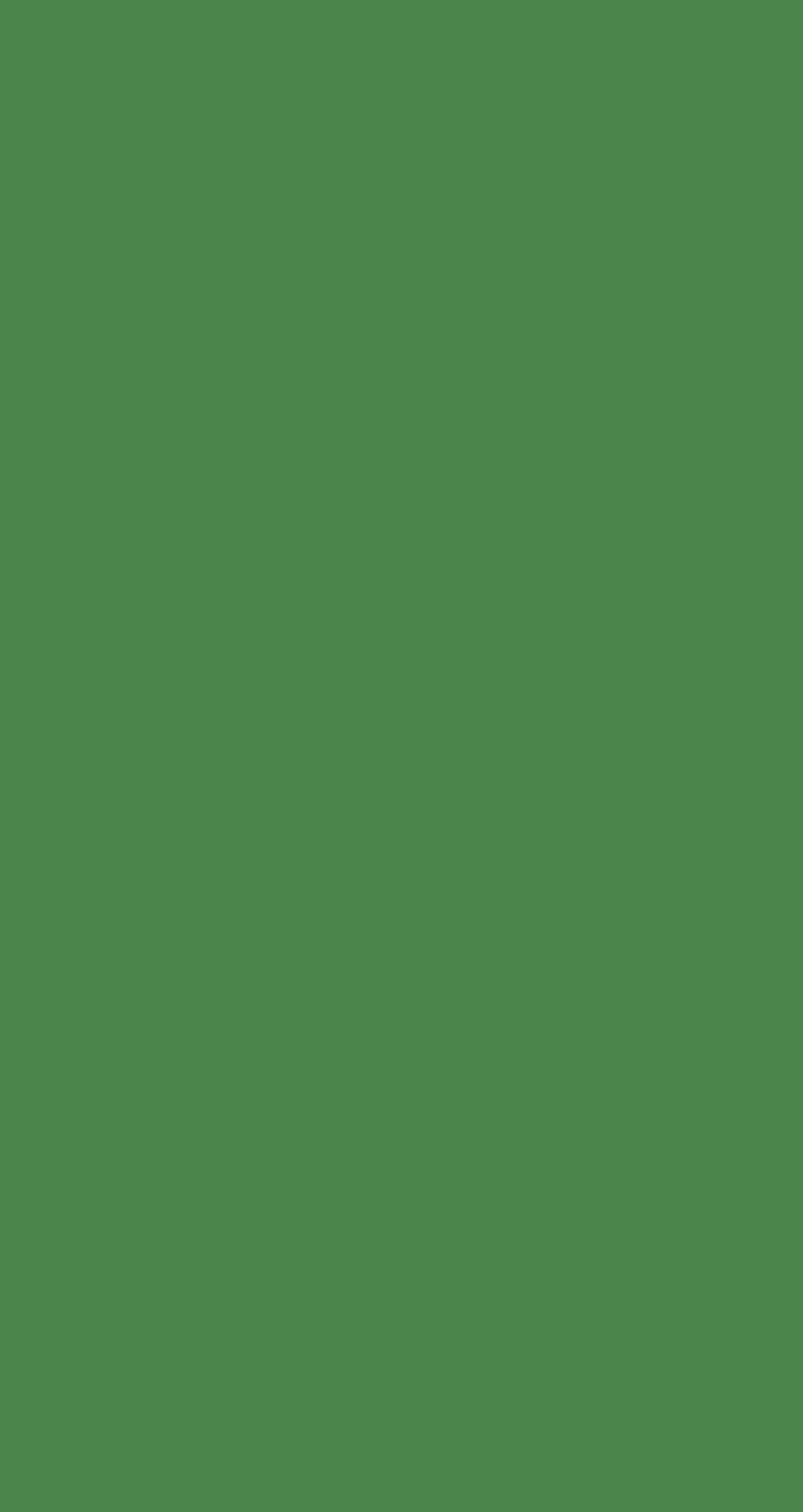Please specify the bounding box coordinates in the format (top-left x, top-left y, bottom-right x, bottom-right y), with all values as floating point numbers between 0 and 1. Identify the bounding box of the UI element described by: aria-label="Post image"

[0.103, 0.433, 0.256, 0.515]